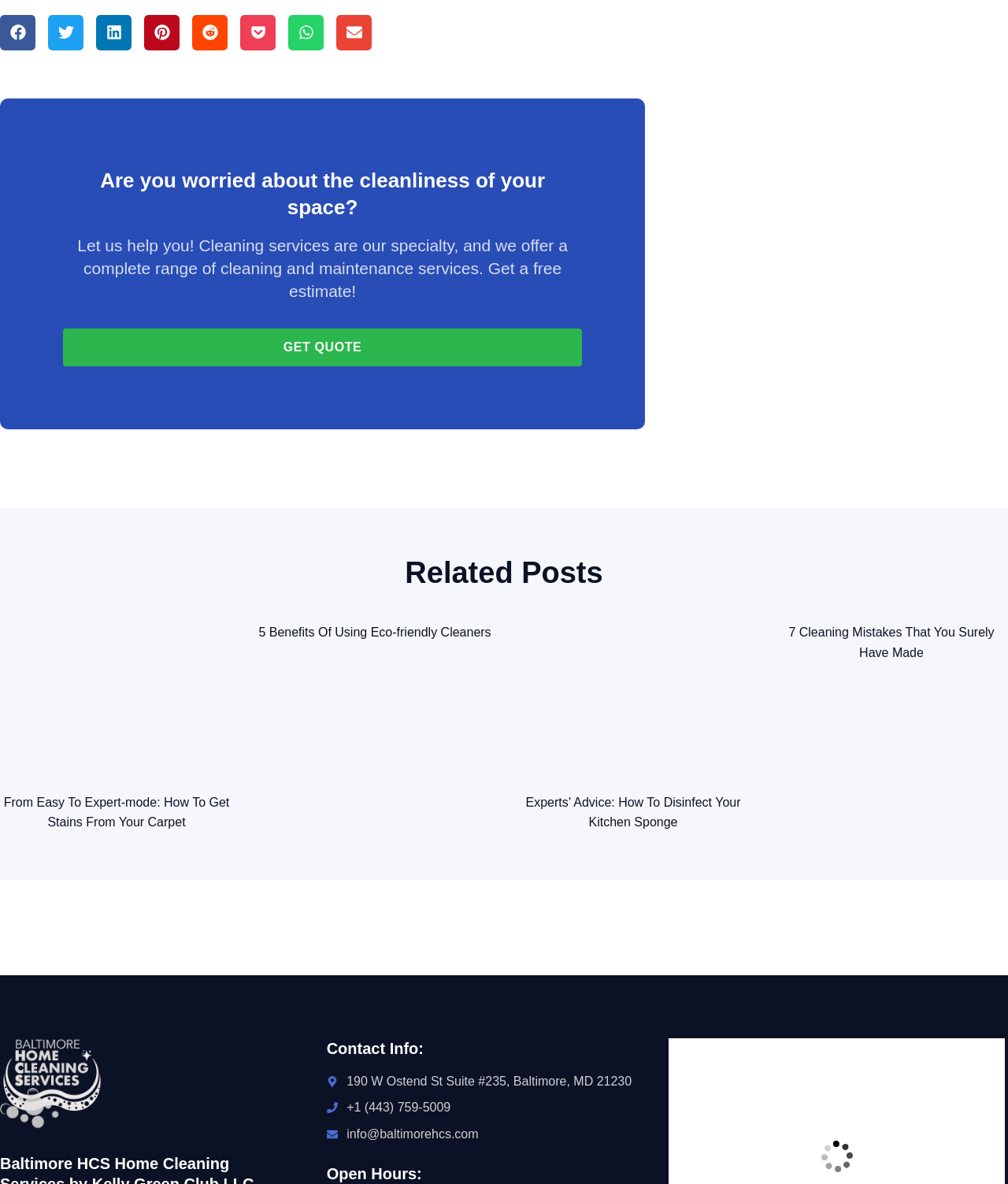Provide the bounding box coordinates of the area you need to click to execute the following instruction: "Email info@baltimorehcs.com".

[0.324, 0.949, 0.632, 0.966]